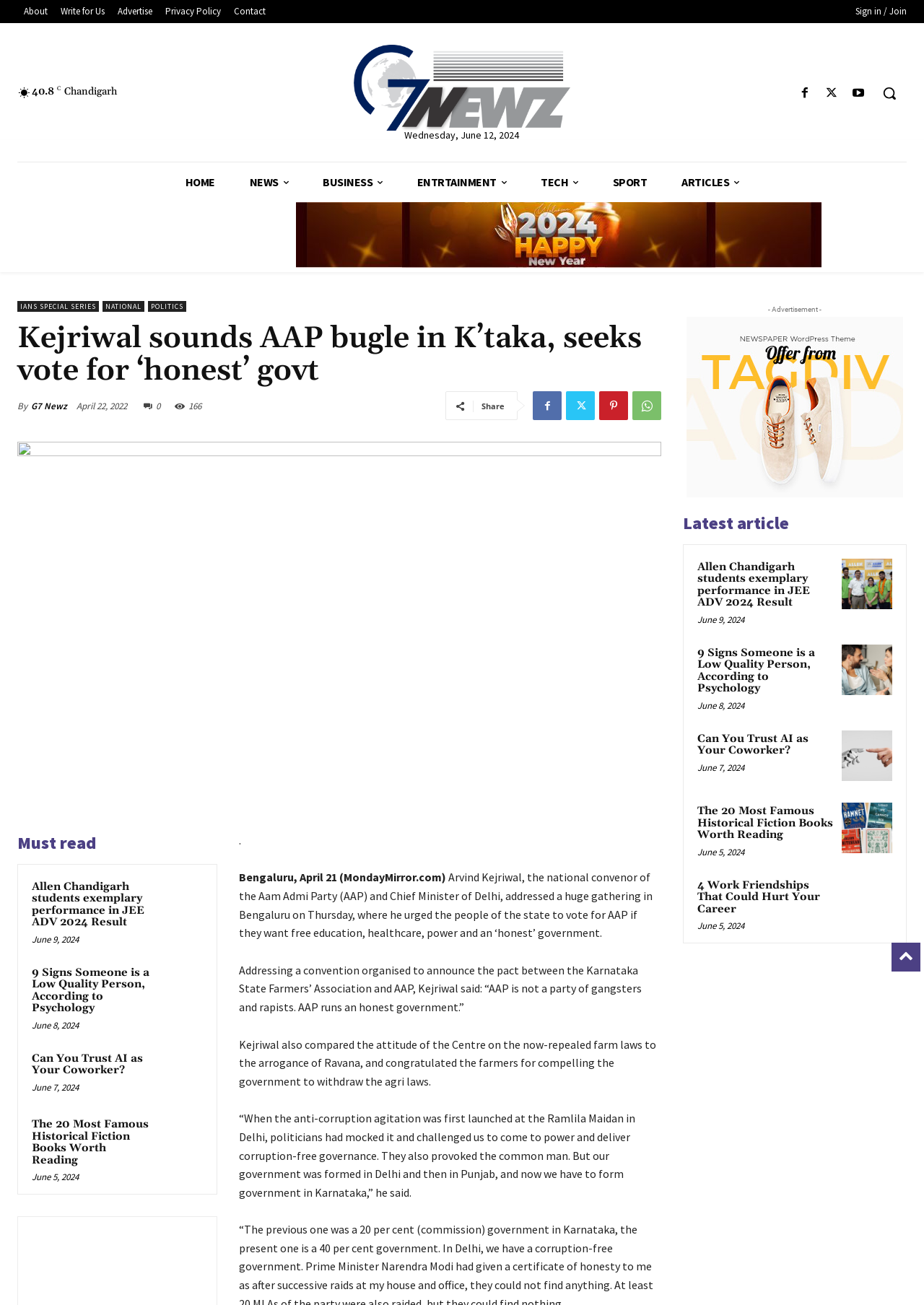Determine the bounding box for the described UI element: "parent_node: - Advertisement -".

[0.743, 0.243, 0.977, 0.381]